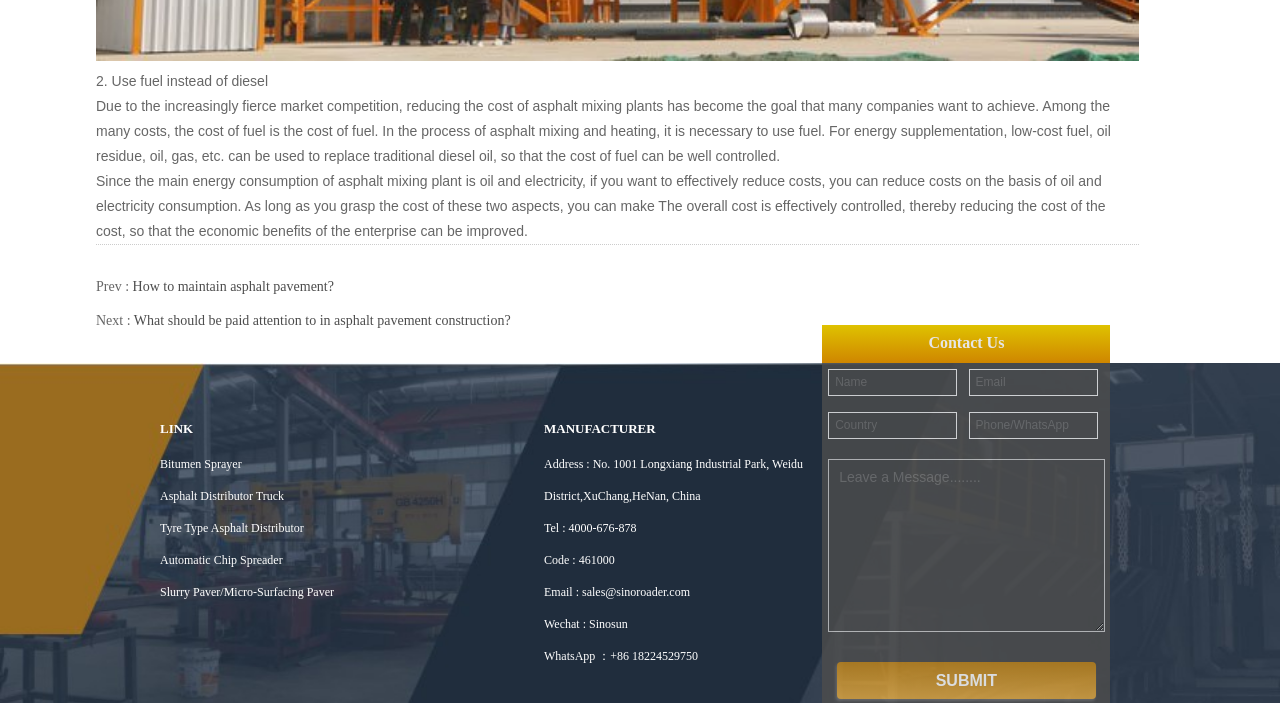Locate the bounding box coordinates of the clickable element to fulfill the following instruction: "Click on the link to learn what should be paid attention to in asphalt pavement construction". Provide the coordinates as four float numbers between 0 and 1 in the format [left, top, right, bottom].

[0.105, 0.445, 0.399, 0.466]